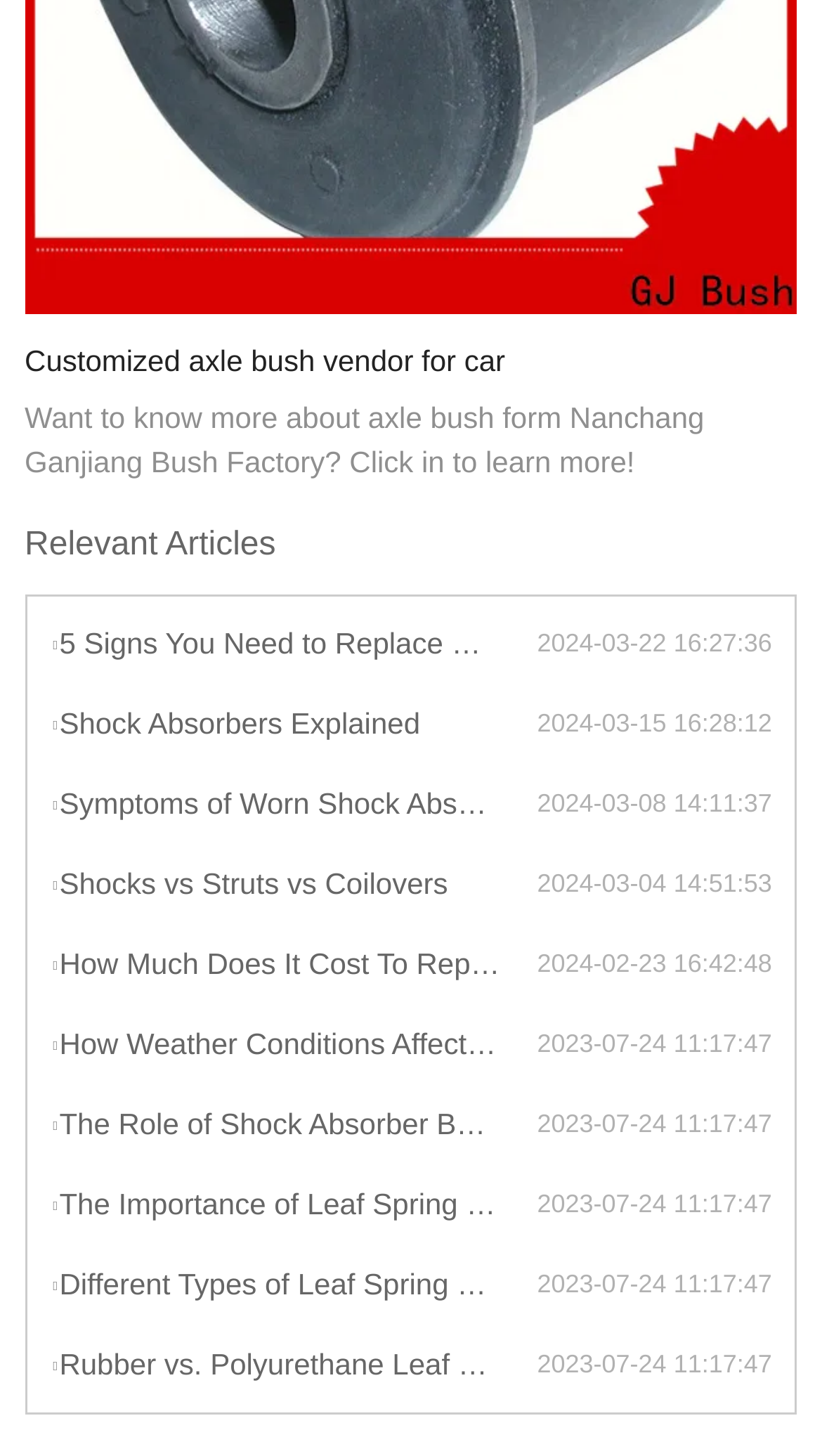What is the date of the latest article?
We need a detailed and exhaustive answer to the question. Please elaborate.

I looked for the StaticText elements with dates and found the latest one to be '2024-03-22 16:27:36' which corresponds to the article '5 Signs You Need to Replace Worn Engine Mounts'.